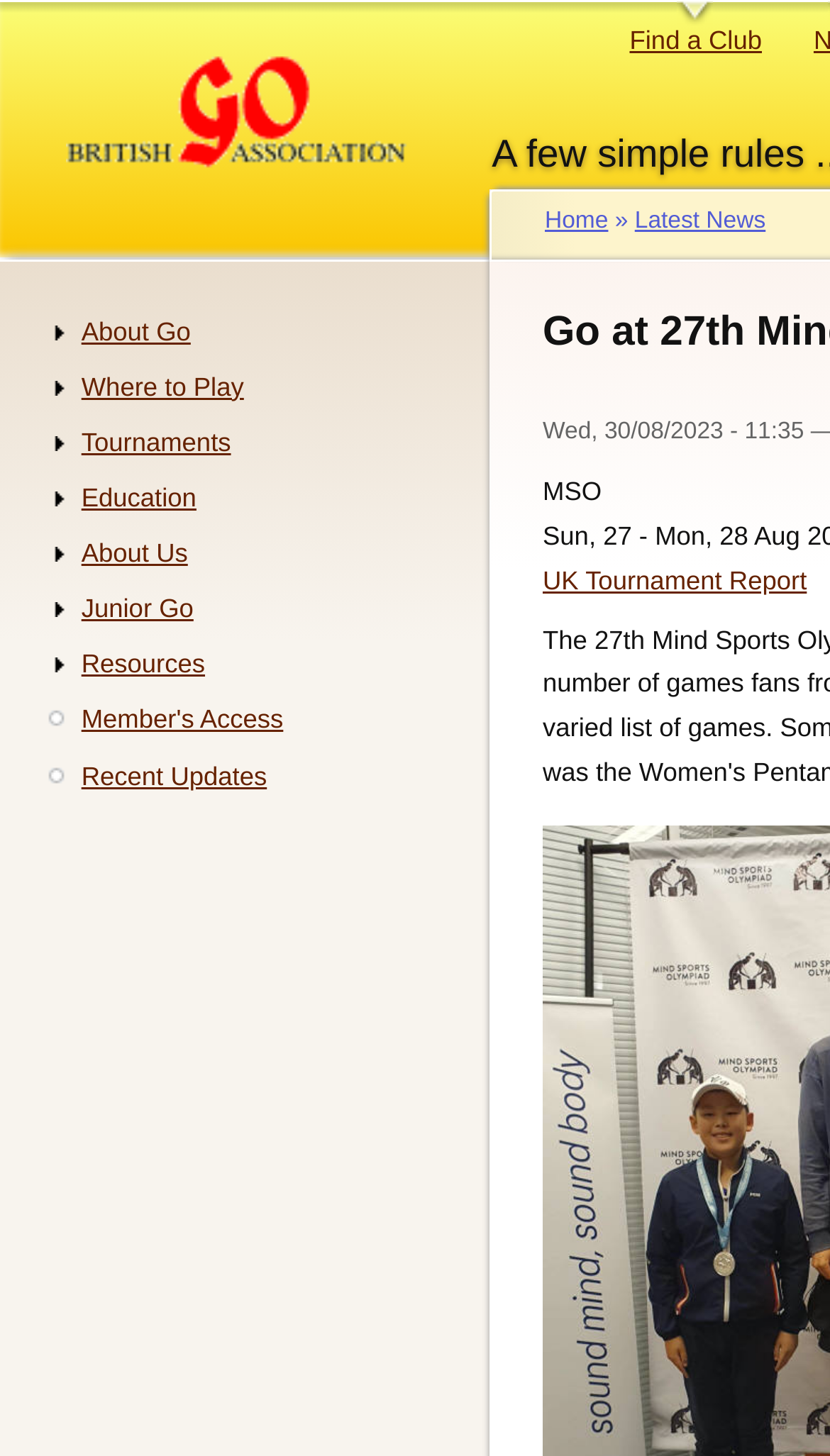What type of event is the 'MSO' related to?
Please provide a single word or phrase in response based on the screenshot.

Mind Sports Olympiad